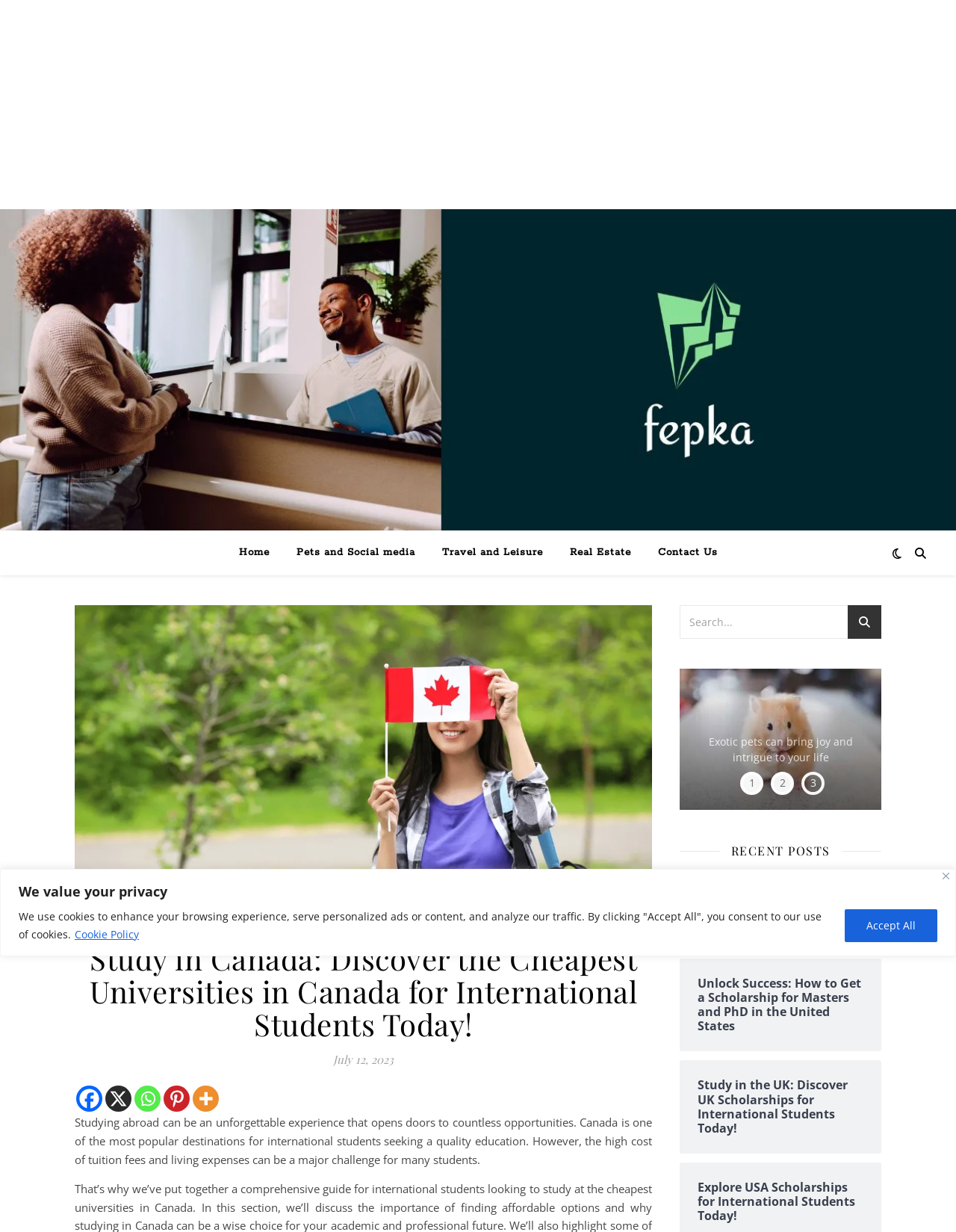Please identify the bounding box coordinates of the element that needs to be clicked to perform the following instruction: "Read the recent post about Unearth the Best Countries to Invest in Real Estate Today!".

[0.73, 0.721, 0.903, 0.756]